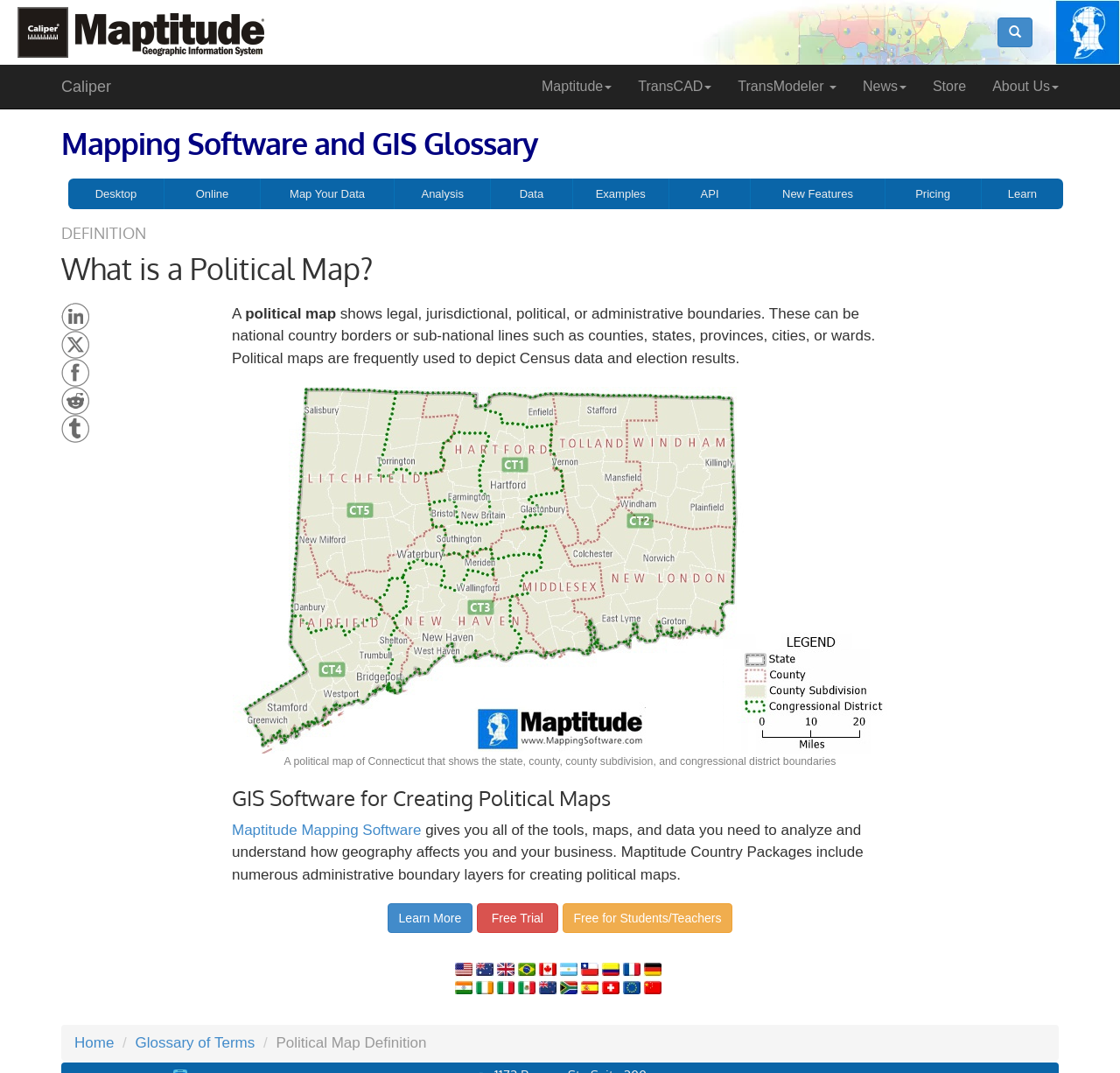Determine the main text heading of the webpage and provide its content.

Mapping Software and GIS Glossary